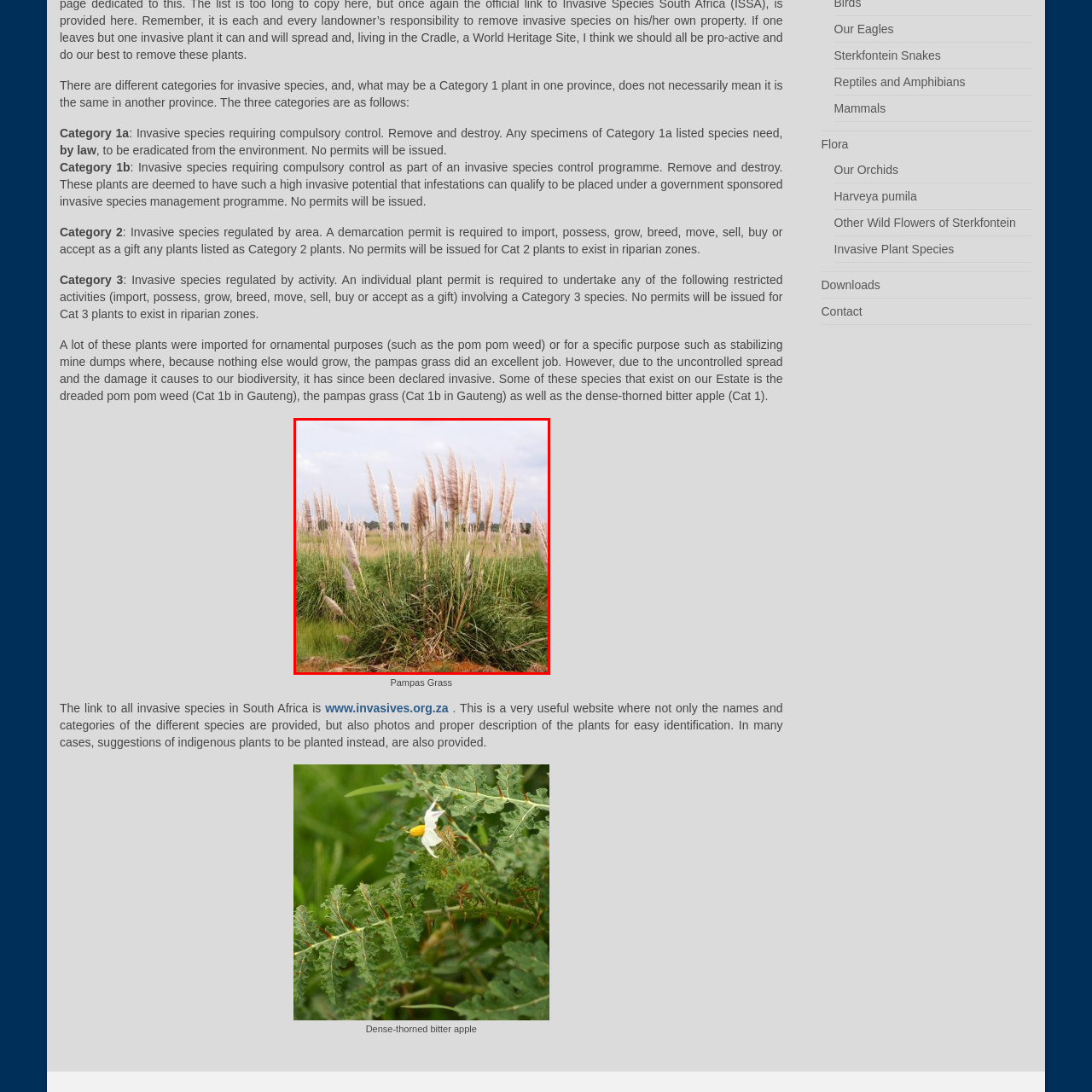What is the original purpose of introducing Pampas Grass?
Inspect the highlighted part of the image and provide a single word or phrase as your answer.

Ornamental purposes or soil stabilization